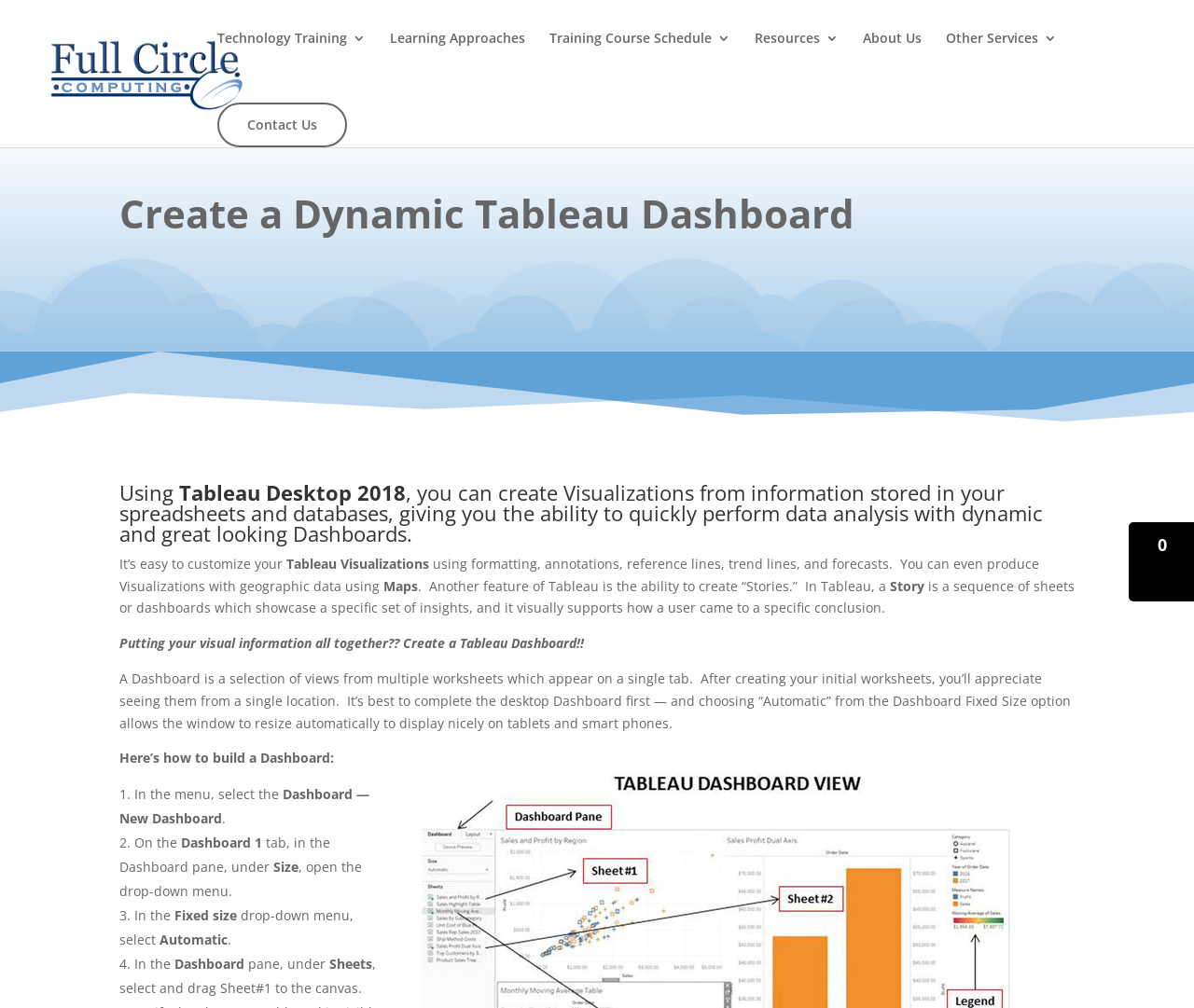Find the bounding box coordinates of the clickable area that will achieve the following instruction: "Click on the 'About Us' link".

[0.723, 0.031, 0.772, 0.076]